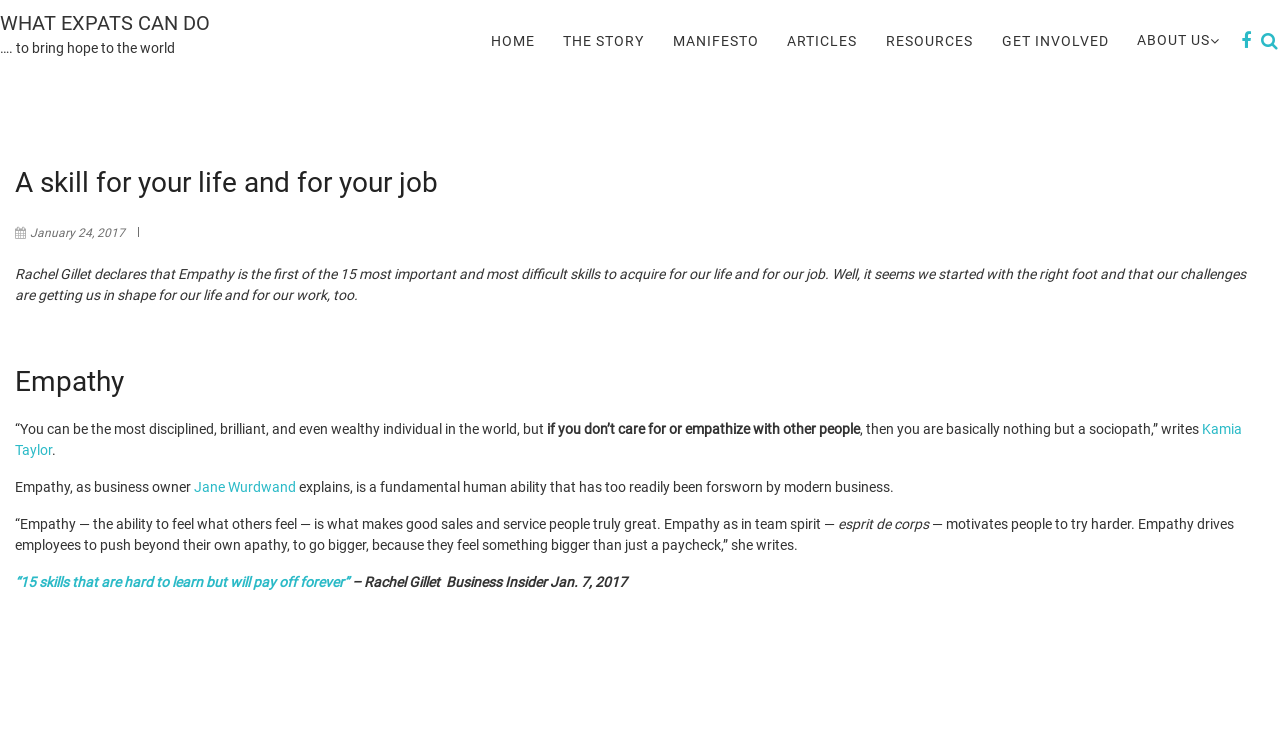Locate the bounding box coordinates of the clickable area needed to fulfill the instruction: "Visit the ABOUT US page".

[0.878, 0.018, 0.963, 0.093]